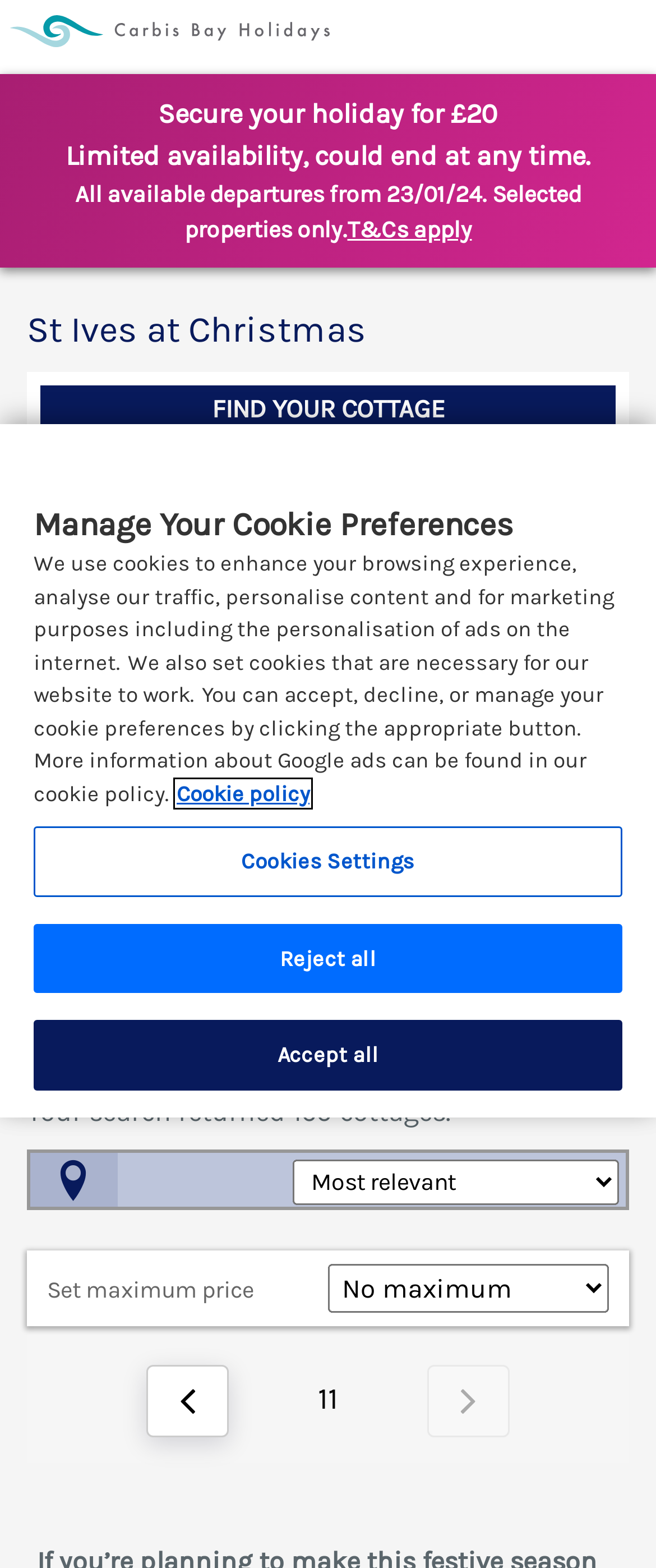Determine the bounding box coordinates of the clickable element necessary to fulfill the instruction: "Click the 'Carbis Bay Holidays' link". Provide the coordinates as four float numbers within the 0 to 1 range, i.e., [left, top, right, bottom].

[0.015, 0.01, 0.528, 0.03]